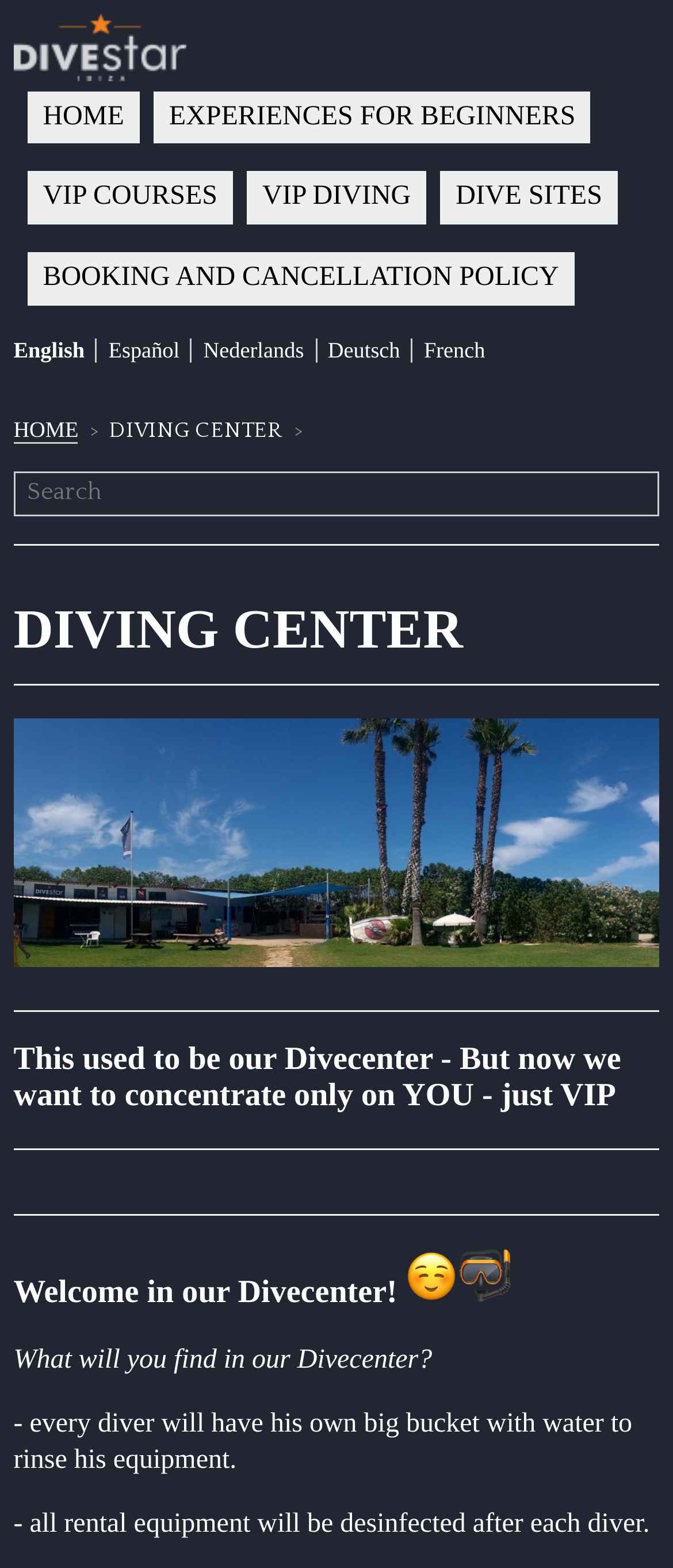Could you provide the bounding box coordinates for the portion of the screen to click to complete this instruction: "Click on the 'VIP COURSES' link"?

[0.041, 0.109, 0.346, 0.143]